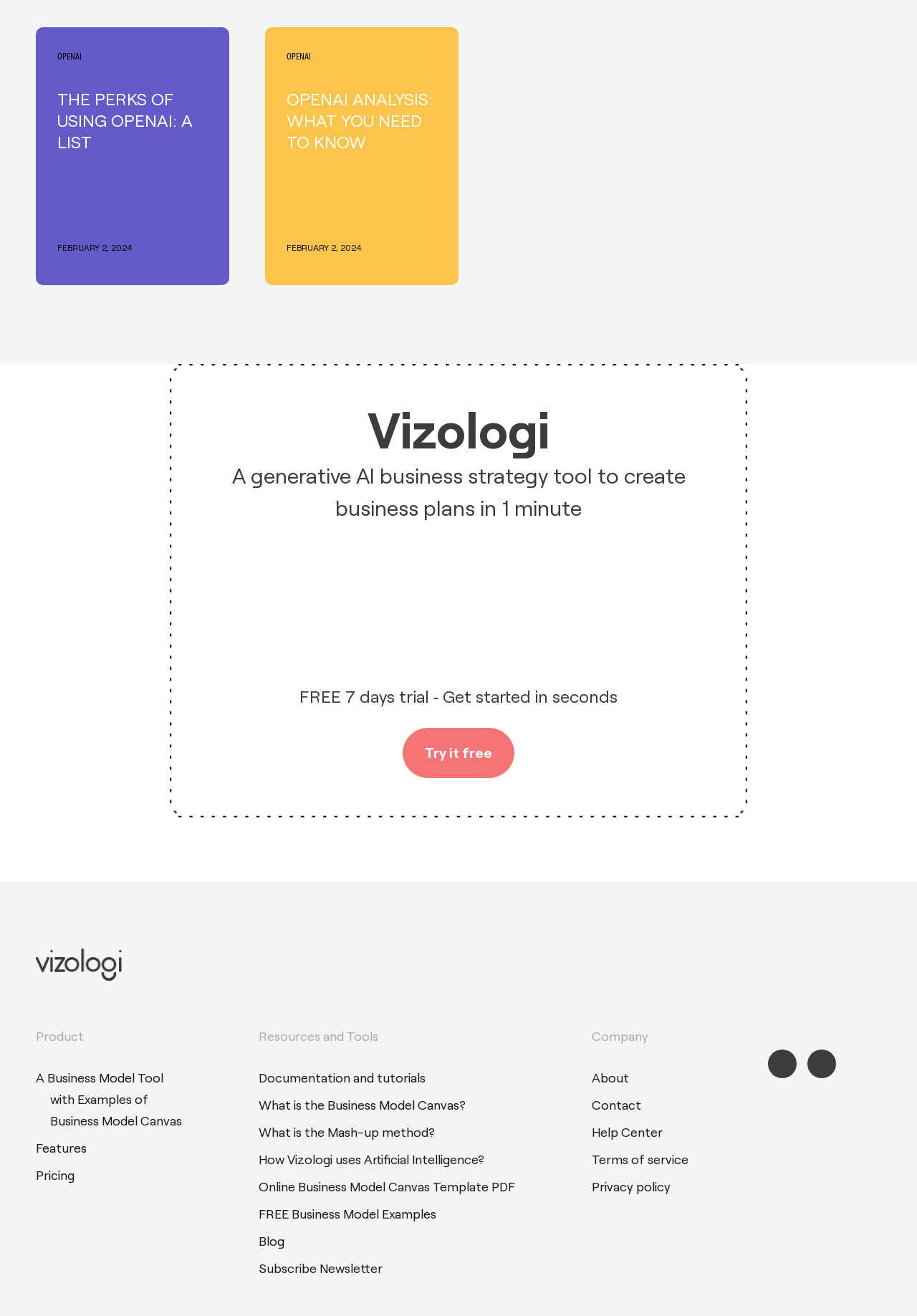Determine the bounding box coordinates of the clickable element to complete this instruction: "Read about what is the business model canvas". Provide the coordinates in the format of four float numbers between 0 and 1, [left, top, right, bottom].

[0.282, 0.833, 0.508, 0.845]